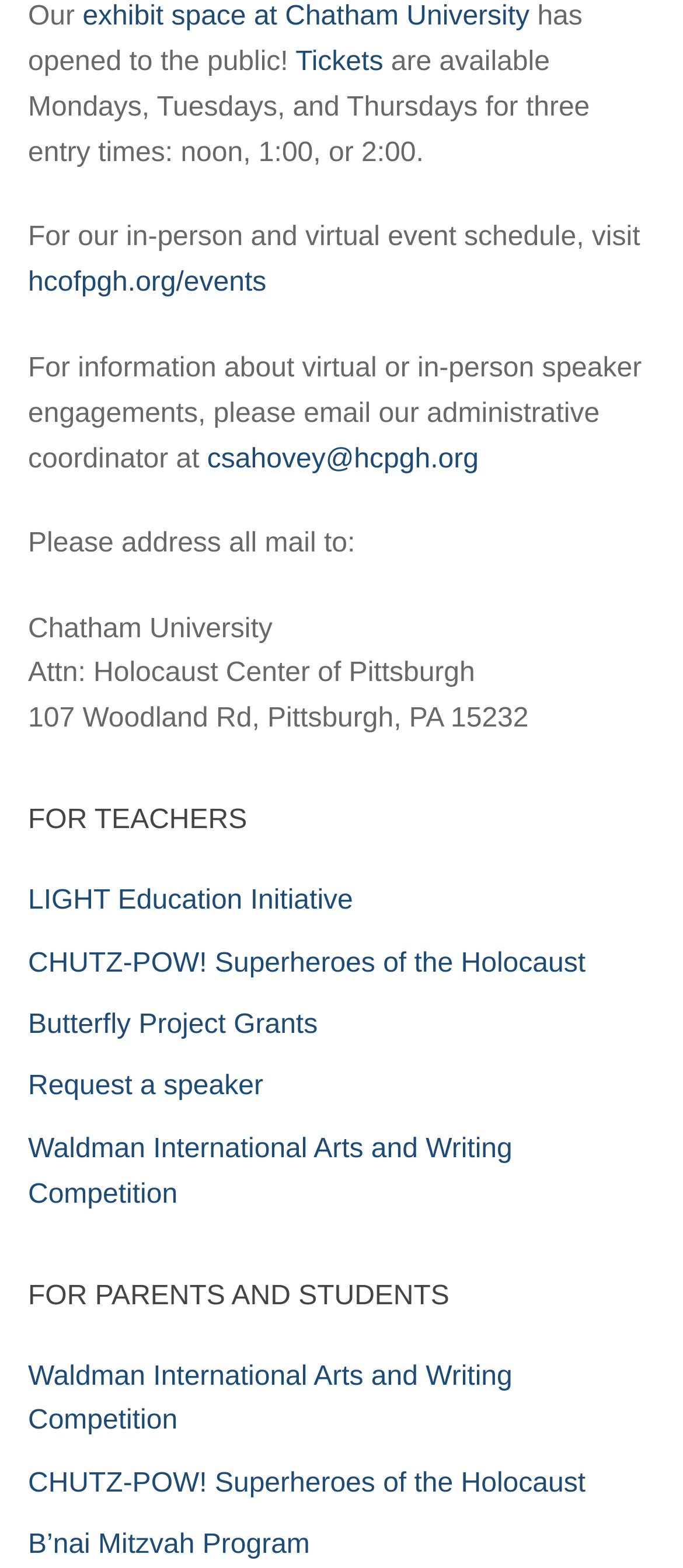Given the content of the image, can you provide a detailed answer to the question?
What is the address of the Holocaust Center of Pittsburgh?

I found the answer by reading the static text element at coordinates [0.041, 0.449, 0.774, 0.468], which contains the address of the Holocaust Center of Pittsburgh.